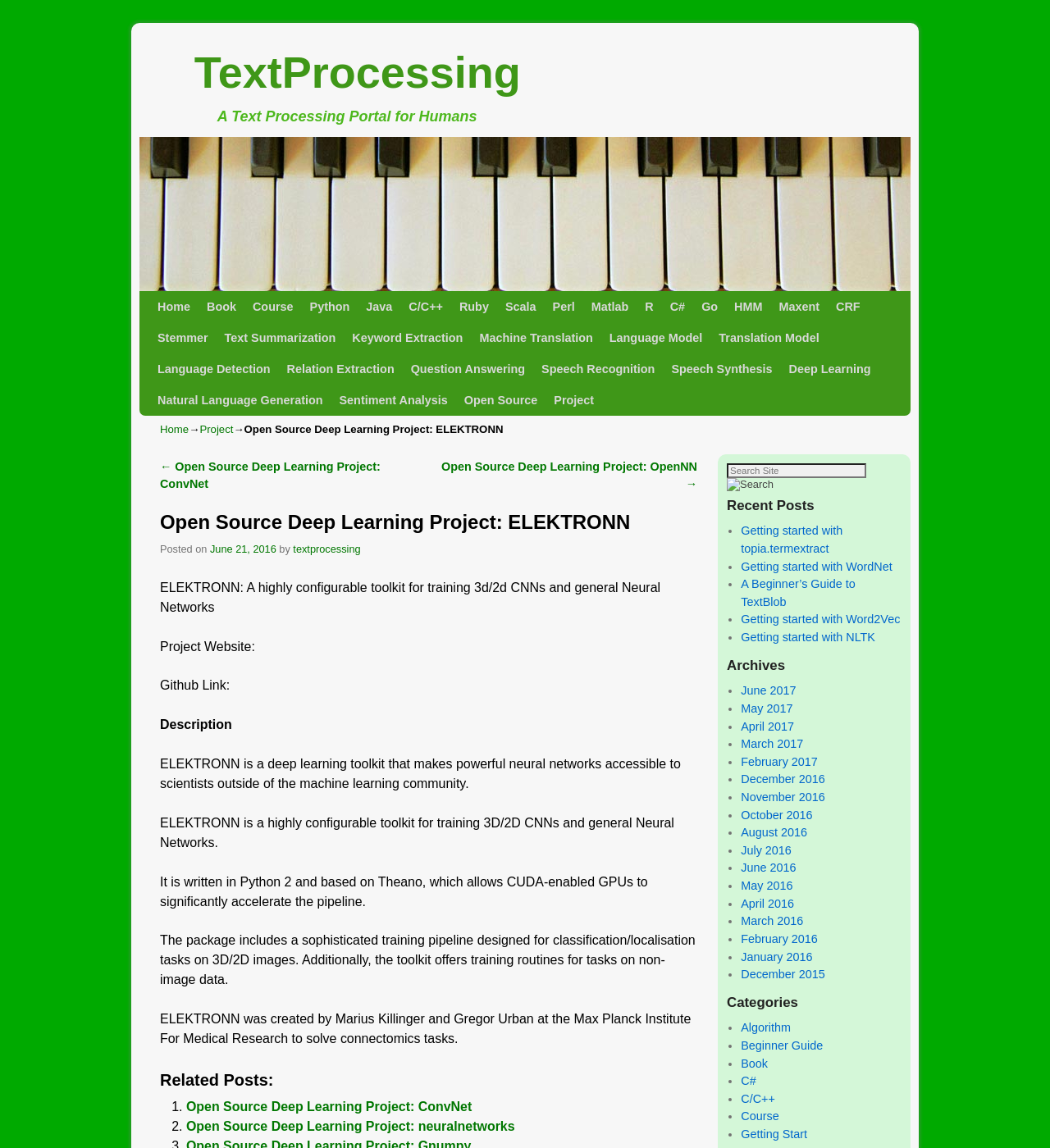What is the function of the search box?
Look at the webpage screenshot and answer the question with a detailed explanation.

The search box is located at the bottom of the webpage, and it has a button labeled 'Search', indicating that its function is to search for something.